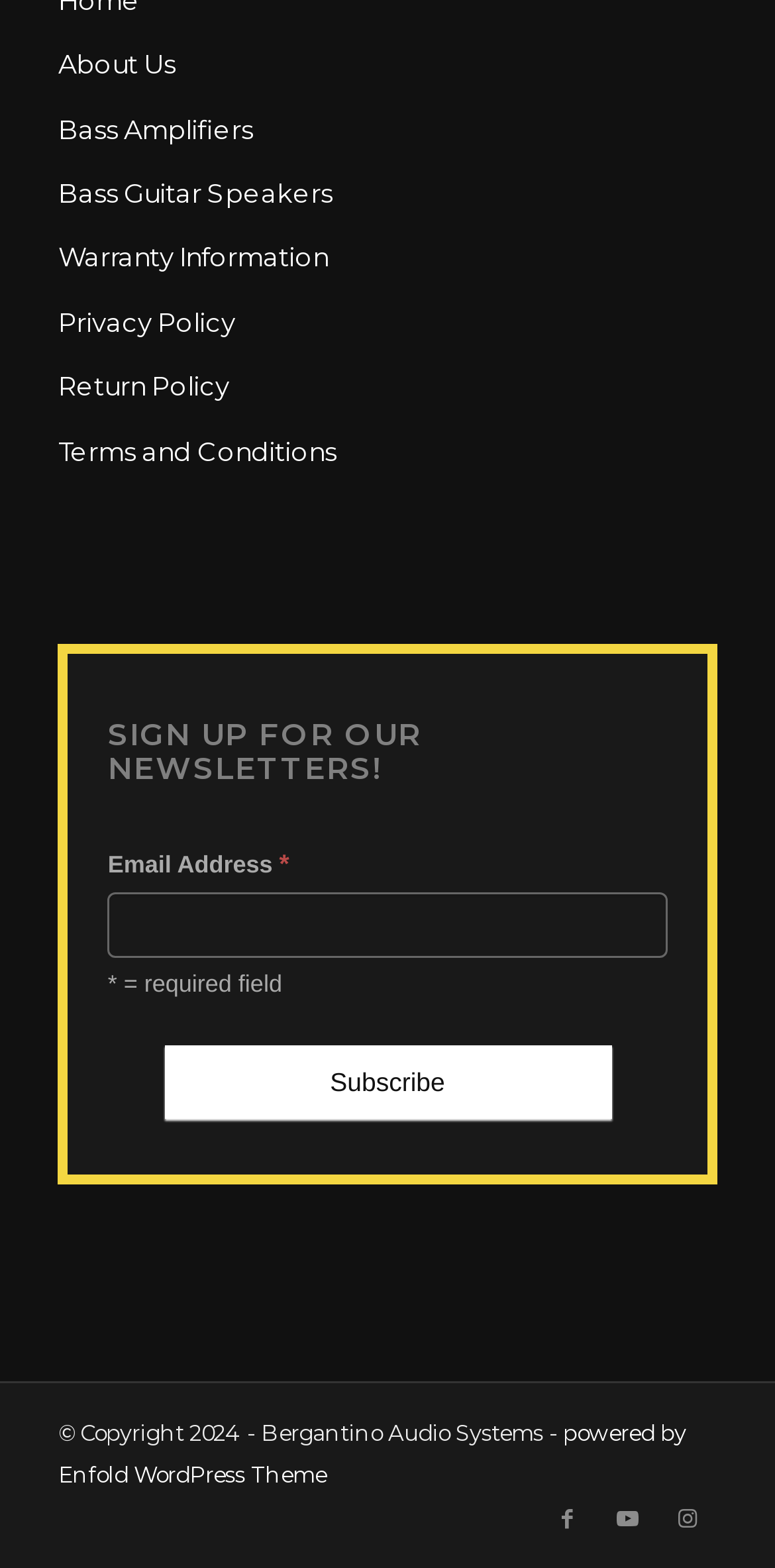Identify the bounding box coordinates of the section that should be clicked to achieve the task described: "Read terms and conditions".

[0.075, 0.268, 0.925, 0.309]